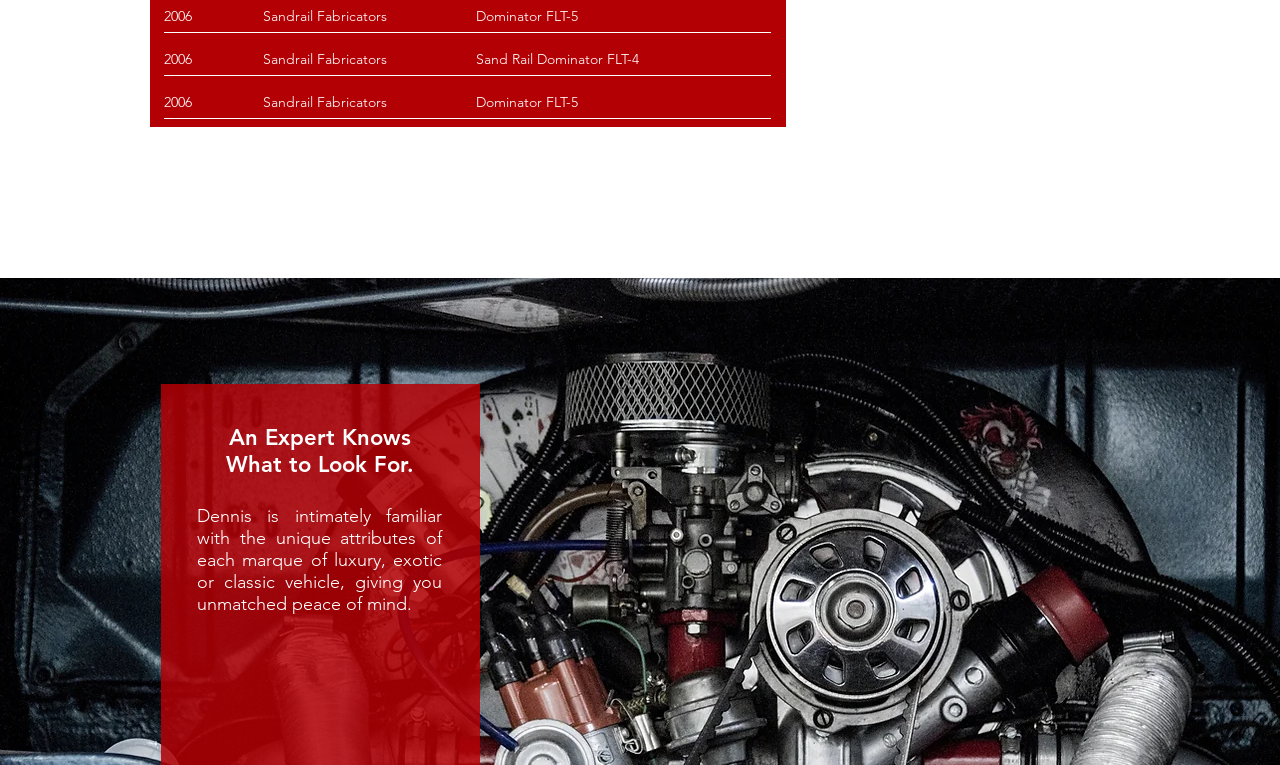Provide the bounding box coordinates in the format (top-left x, top-left y, bottom-right x, bottom-right y). All values are floating point numbers between 0 and 1. Determine the bounding box coordinate of the UI element described as: Contact Us >

[0.161, 0.848, 0.339, 0.918]